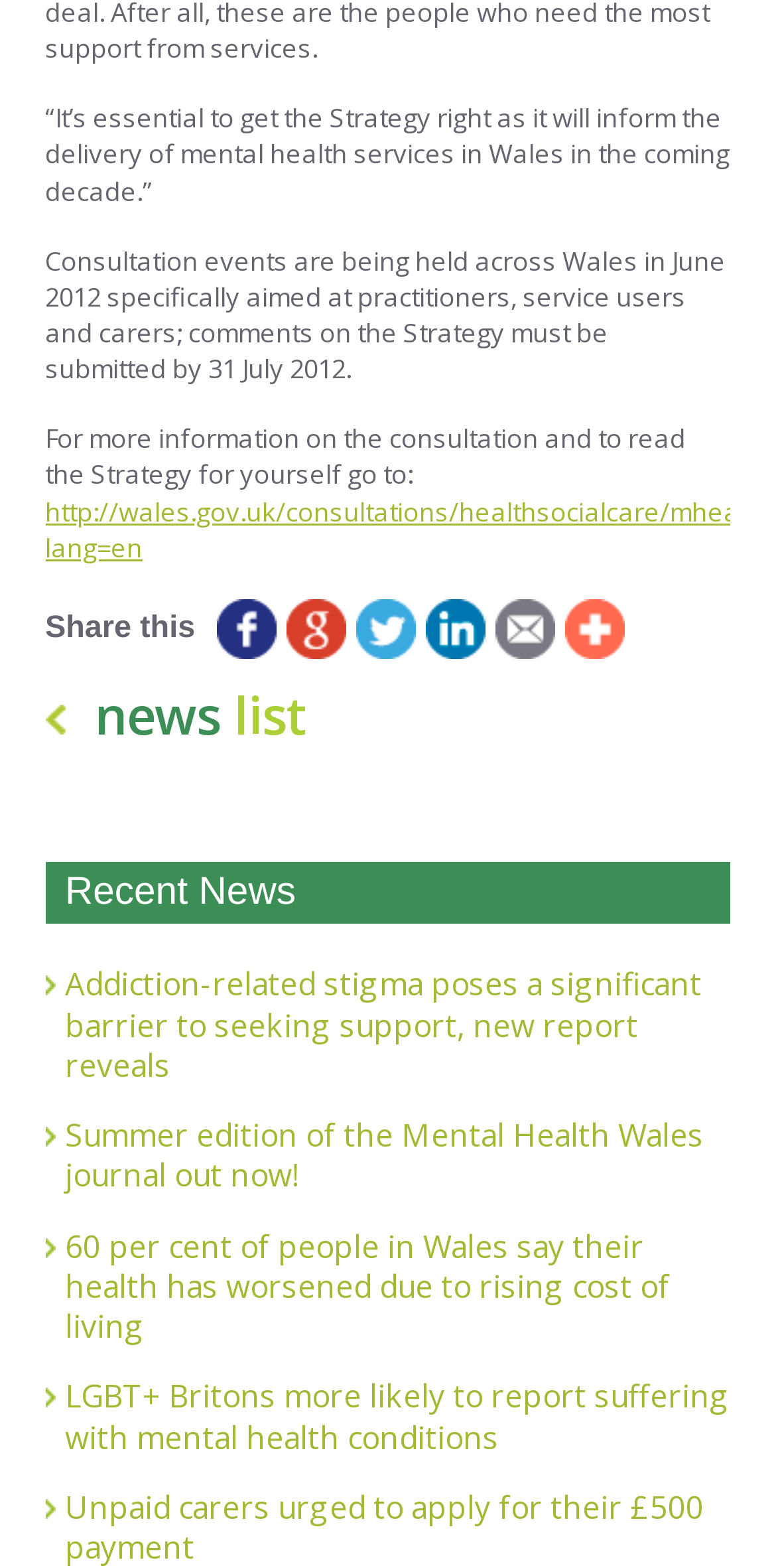Specify the bounding box coordinates of the element's region that should be clicked to achieve the following instruction: "Explore artwork". The bounding box coordinates consist of four float numbers between 0 and 1, in the format [left, top, right, bottom].

None